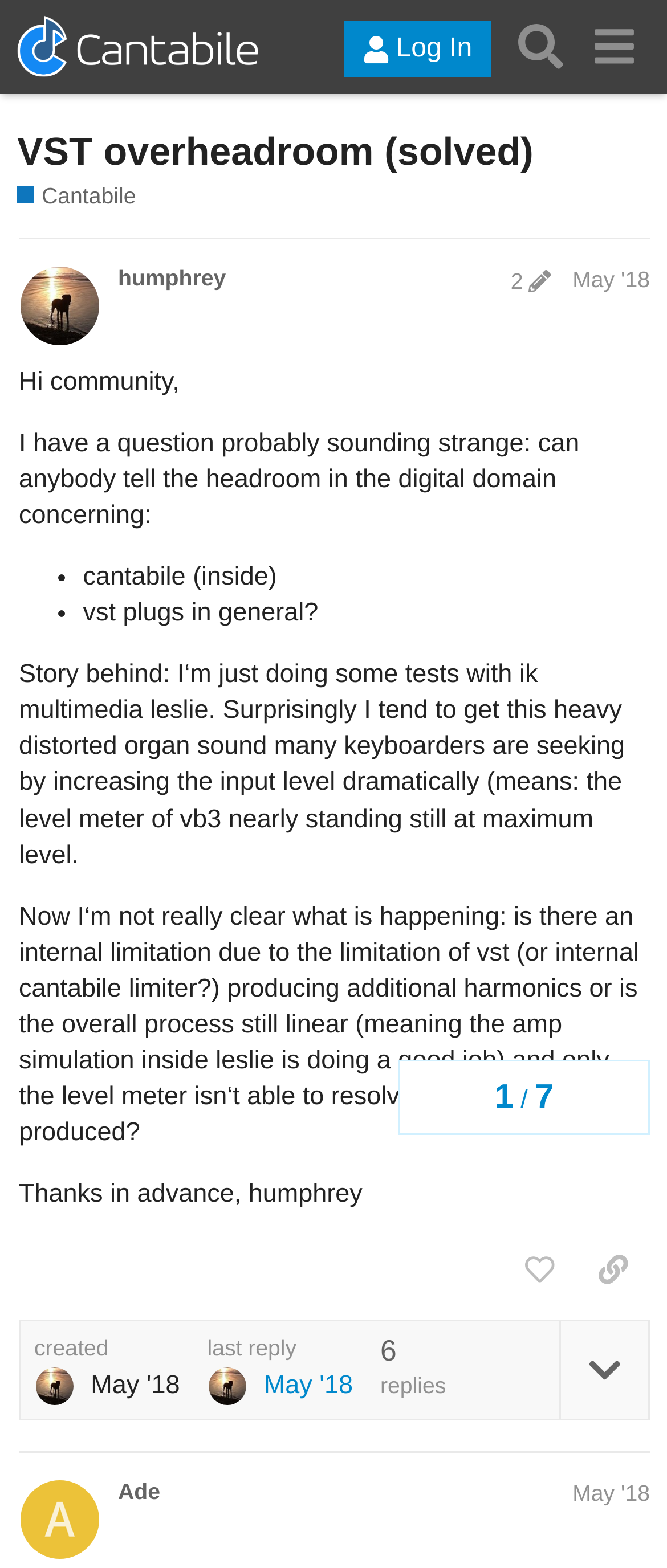Identify the bounding box coordinates of the region I need to click to complete this instruction: "View the post by humphrey".

[0.028, 0.152, 0.974, 0.925]